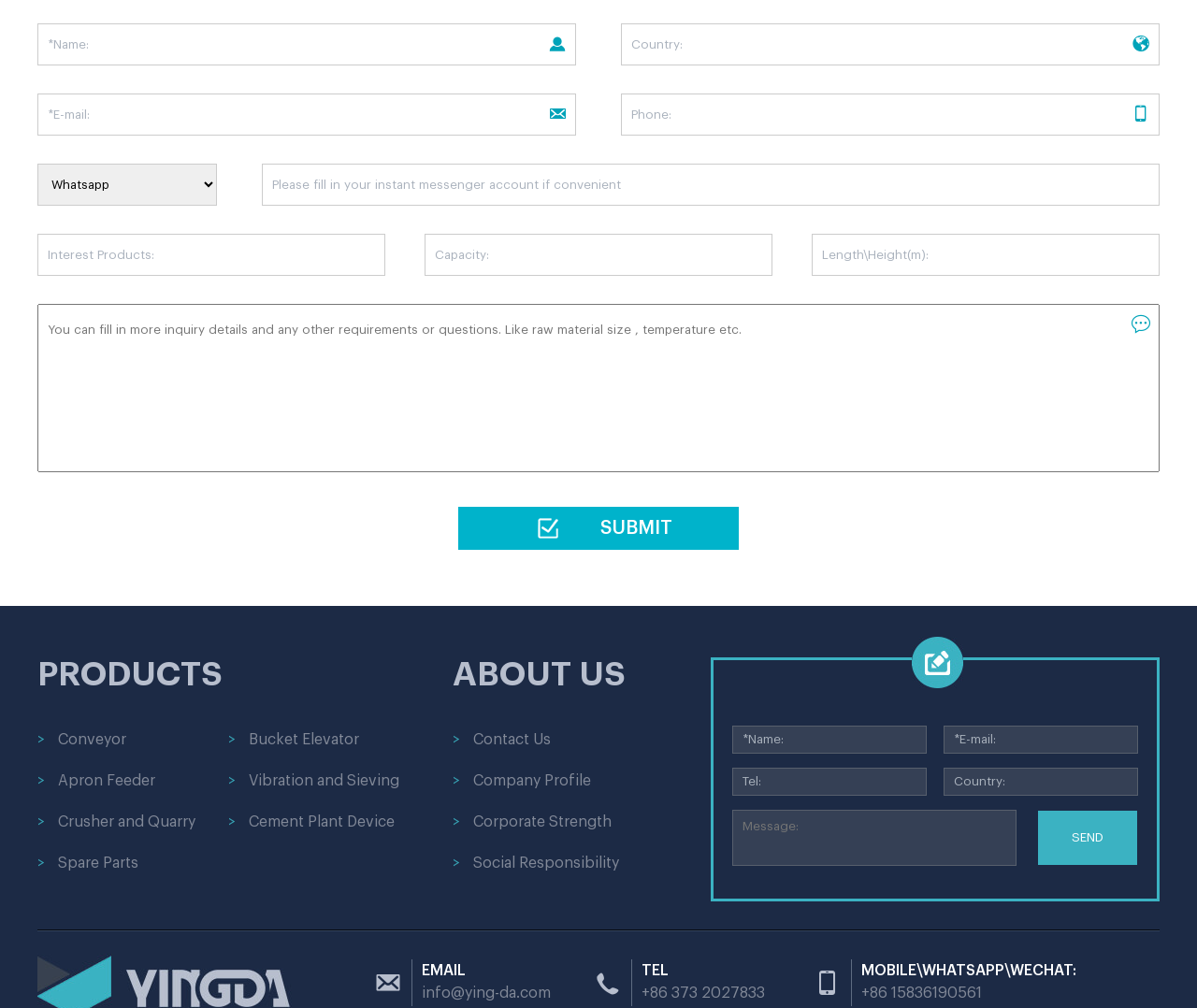Find the bounding box coordinates of the clickable area that will achieve the following instruction: "Enter your name".

[0.031, 0.024, 0.481, 0.065]